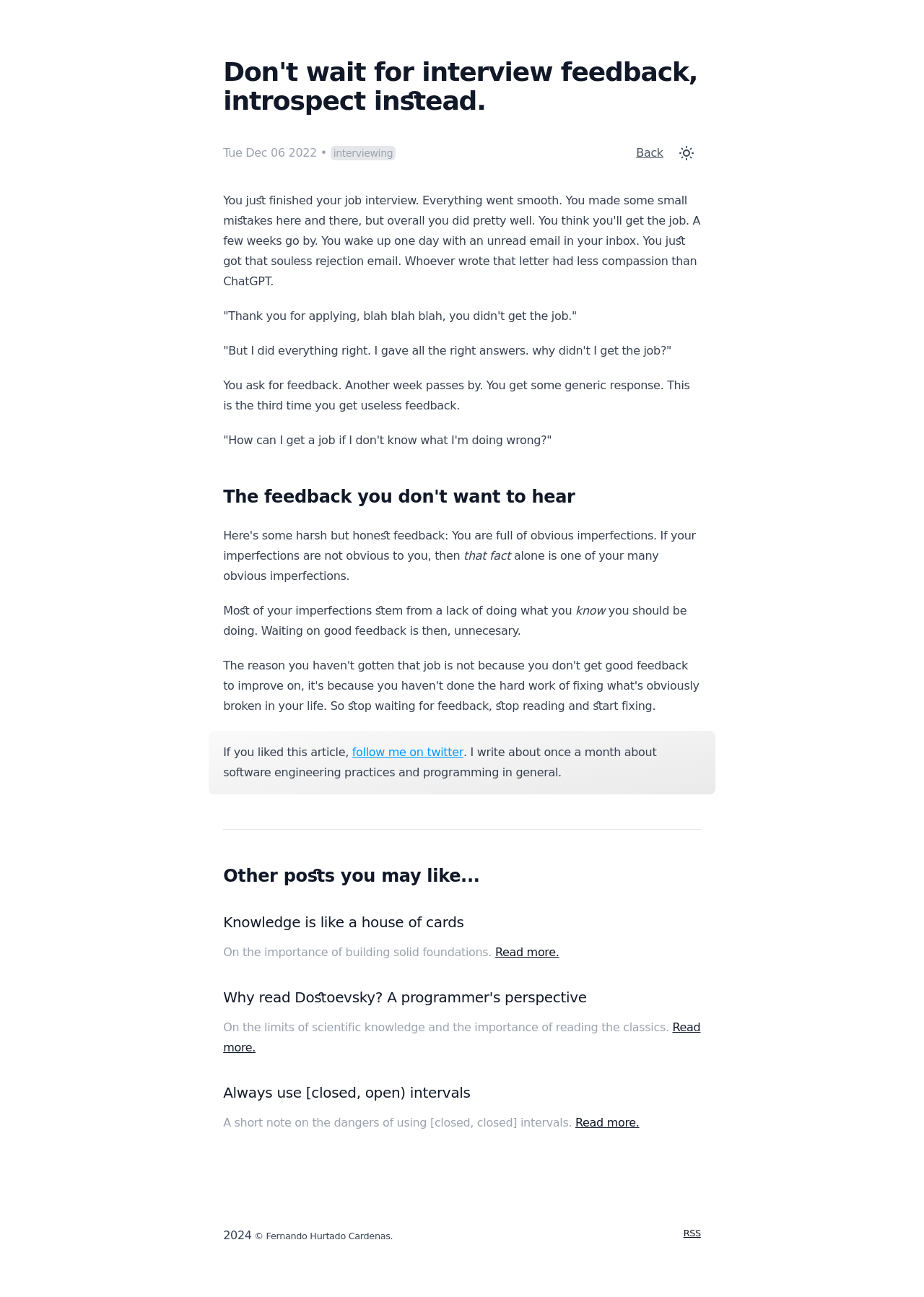Look at the image and give a detailed response to the following question: What is the date of the latest article?

I found the date of the latest article by looking at the time element at the top of the webpage, which is 'Tue Dec 06 2022'.